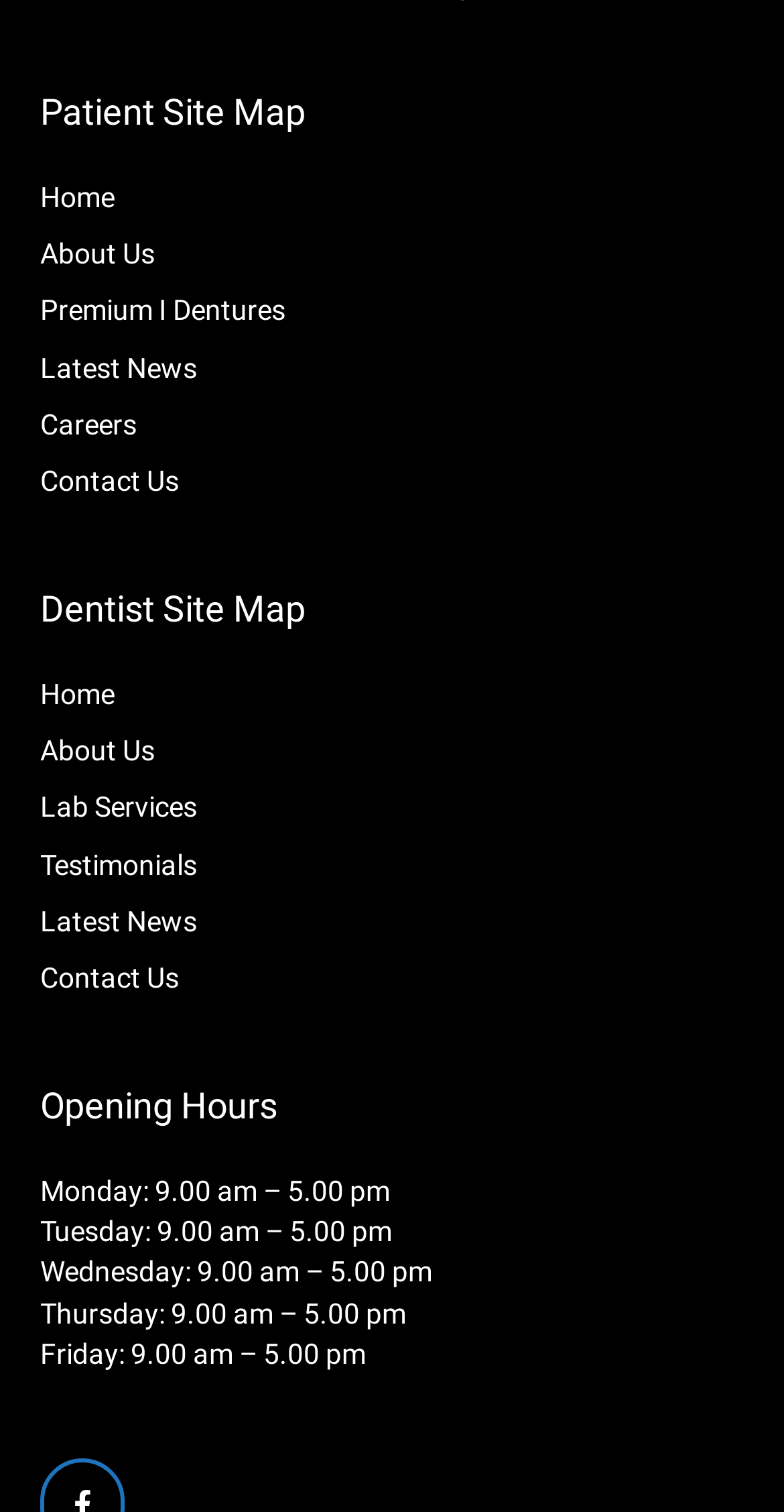What are the opening hours on Wednesday?
Answer briefly with a single word or phrase based on the image.

9.00 am – 5.00 pm